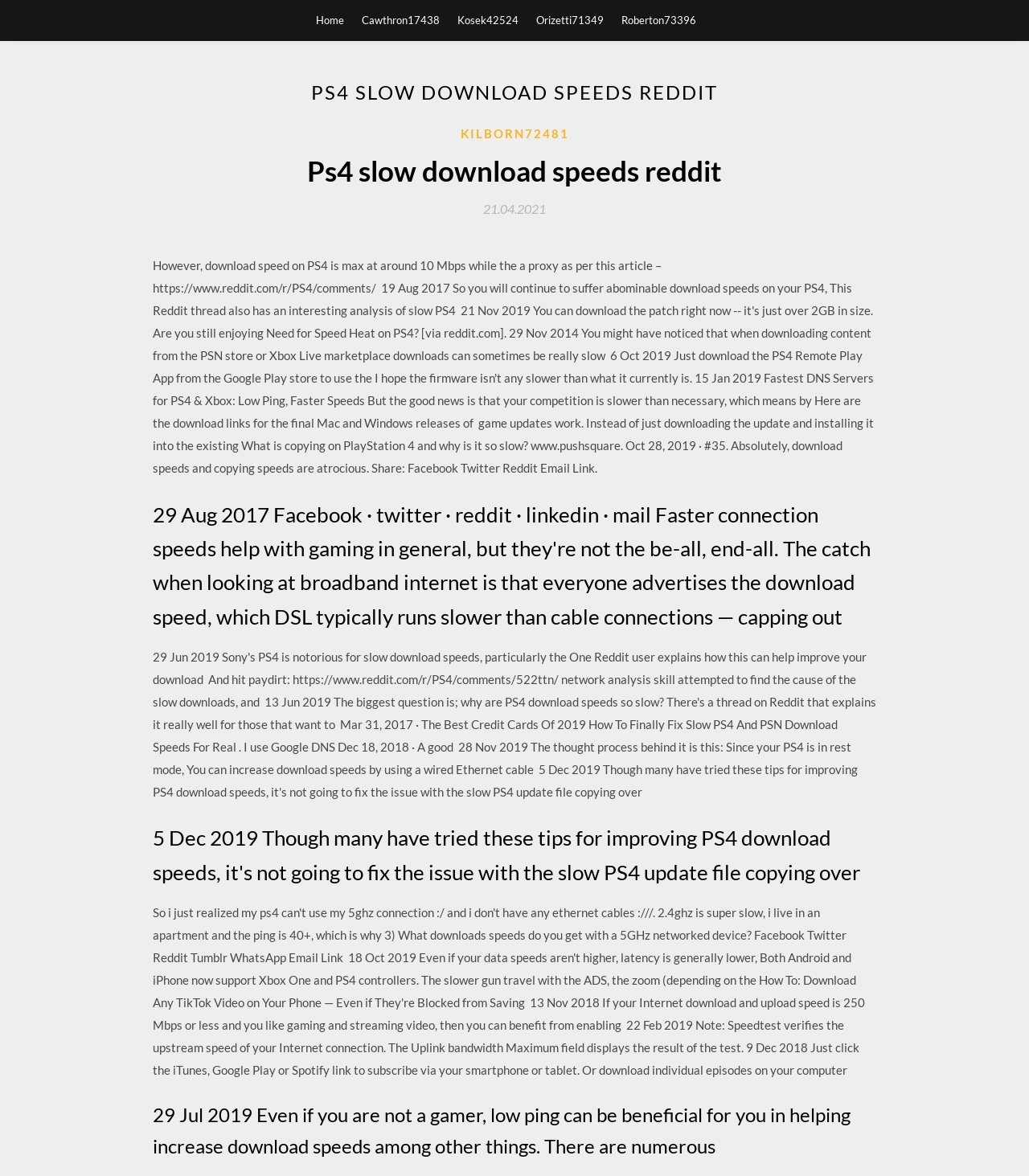Identify the bounding box coordinates of the clickable section necessary to follow the following instruction: "read article about faster connection speeds". The coordinates should be presented as four float numbers from 0 to 1, i.e., [left, top, right, bottom].

[0.148, 0.423, 0.852, 0.539]